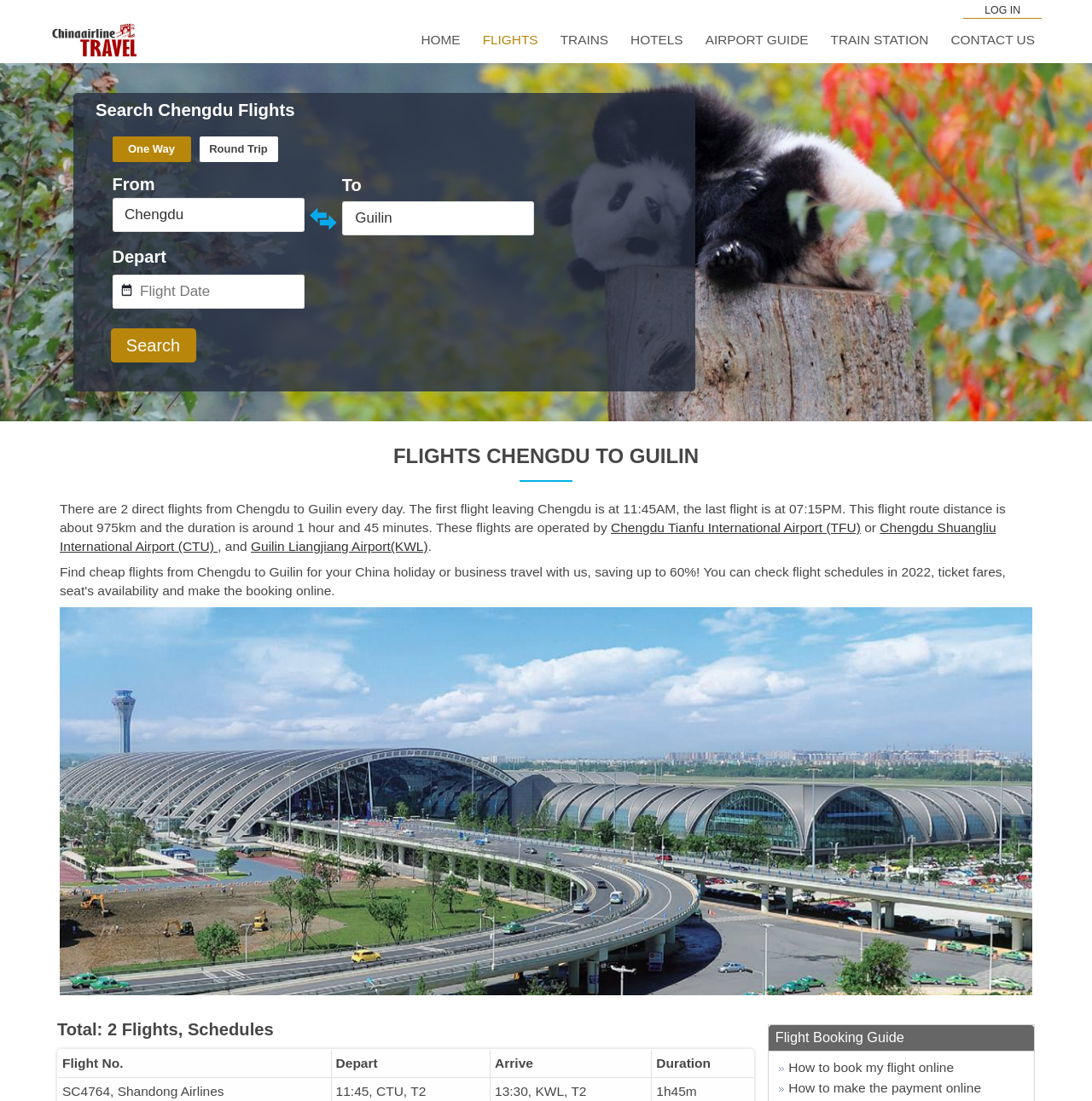Provide your answer in a single word or phrase: 
What are the two airports in Chengdu?

Tianfu International Airport and Shuangliu International Airport